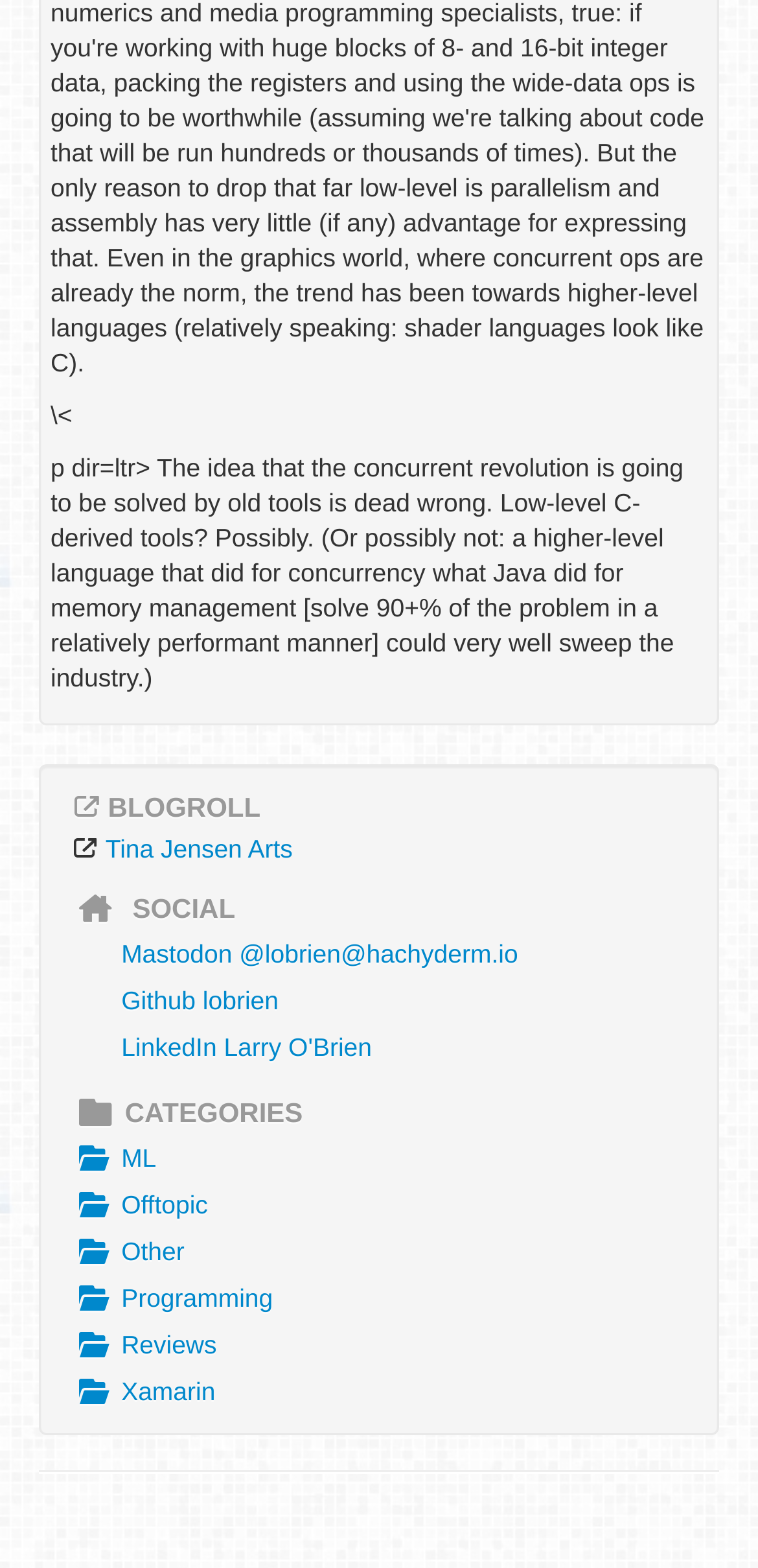Please identify the bounding box coordinates of the element I should click to complete this instruction: 'Visit Github profile'. The coordinates should be given as four float numbers between 0 and 1, like this: [left, top, right, bottom].

[0.054, 0.623, 0.946, 0.653]